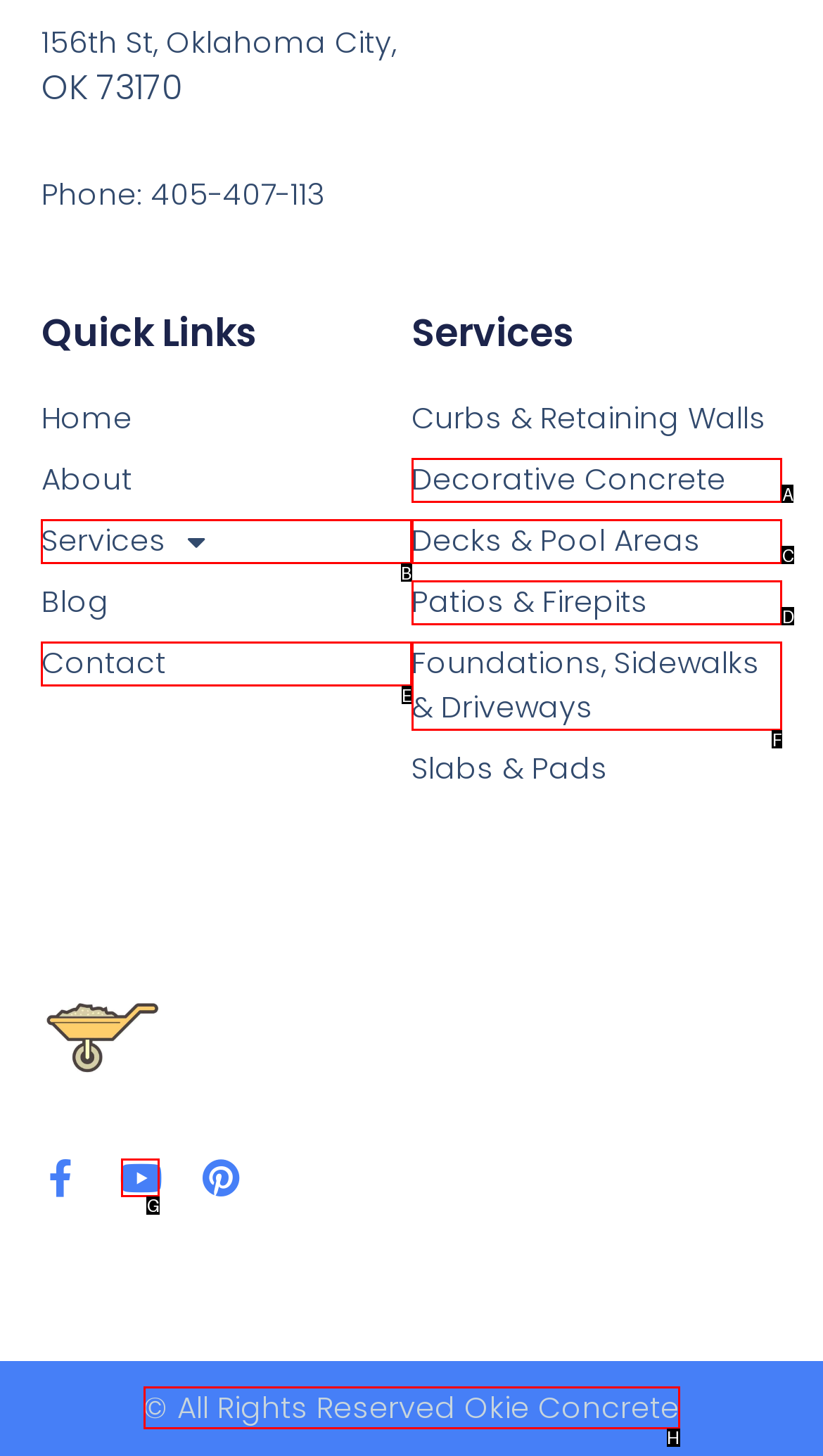Determine which option matches the element description: name="email"
Answer using the letter of the correct option.

None